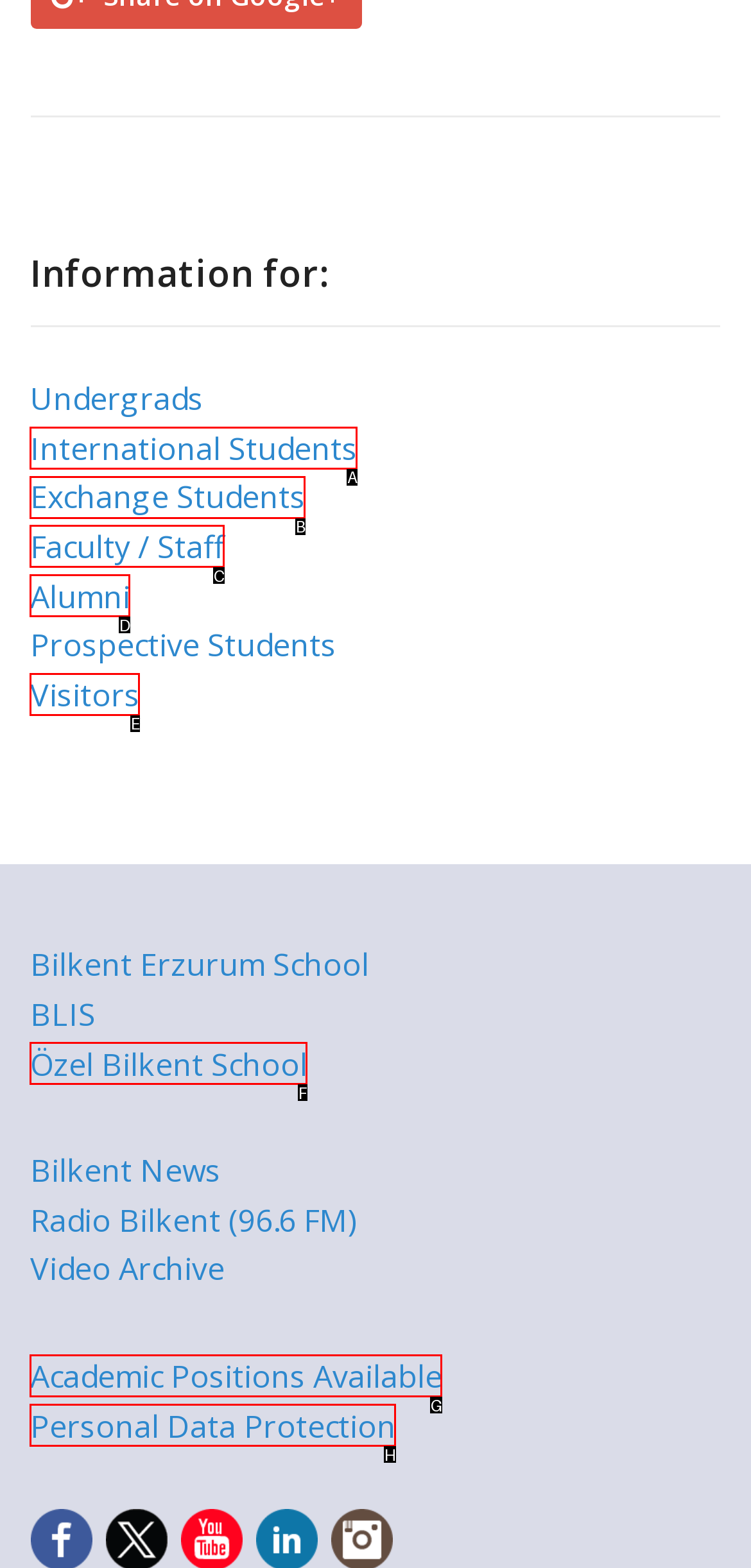Choose the HTML element that best fits the description: alt="Olympia Federal Savings". Answer with the option's letter directly.

None